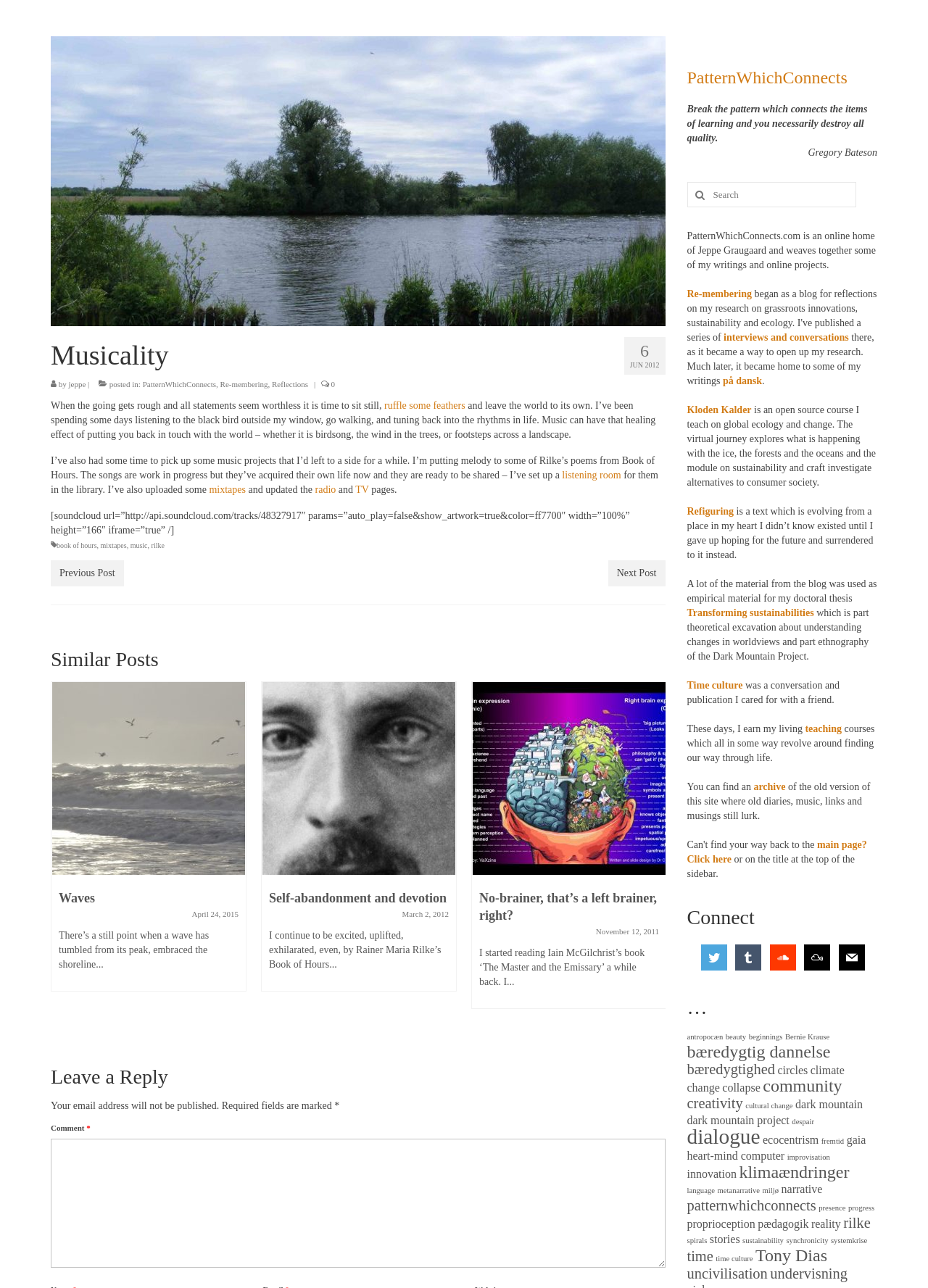What is the purpose of the 'Leave a Reply' section?
Give a detailed and exhaustive answer to the question.

The 'Leave a Reply' section is a form that allows users to comment on the post, with fields for entering a comment and email address, and a submit button.